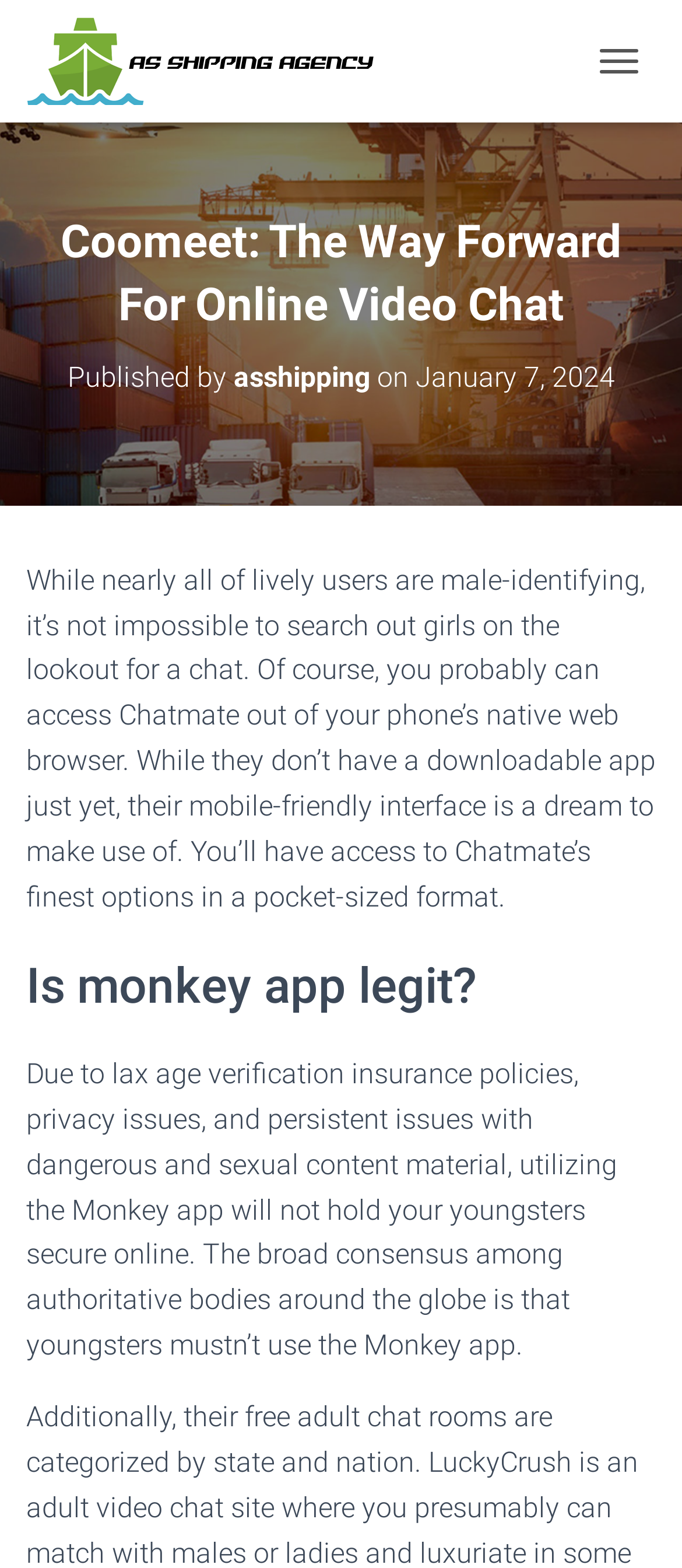Who published the article?
Please provide a detailed answer to the question.

The author of the article is mentioned in the second heading, where it says 'Published by asshipping on January 7, 2024'. The username 'asshipping' is a link.